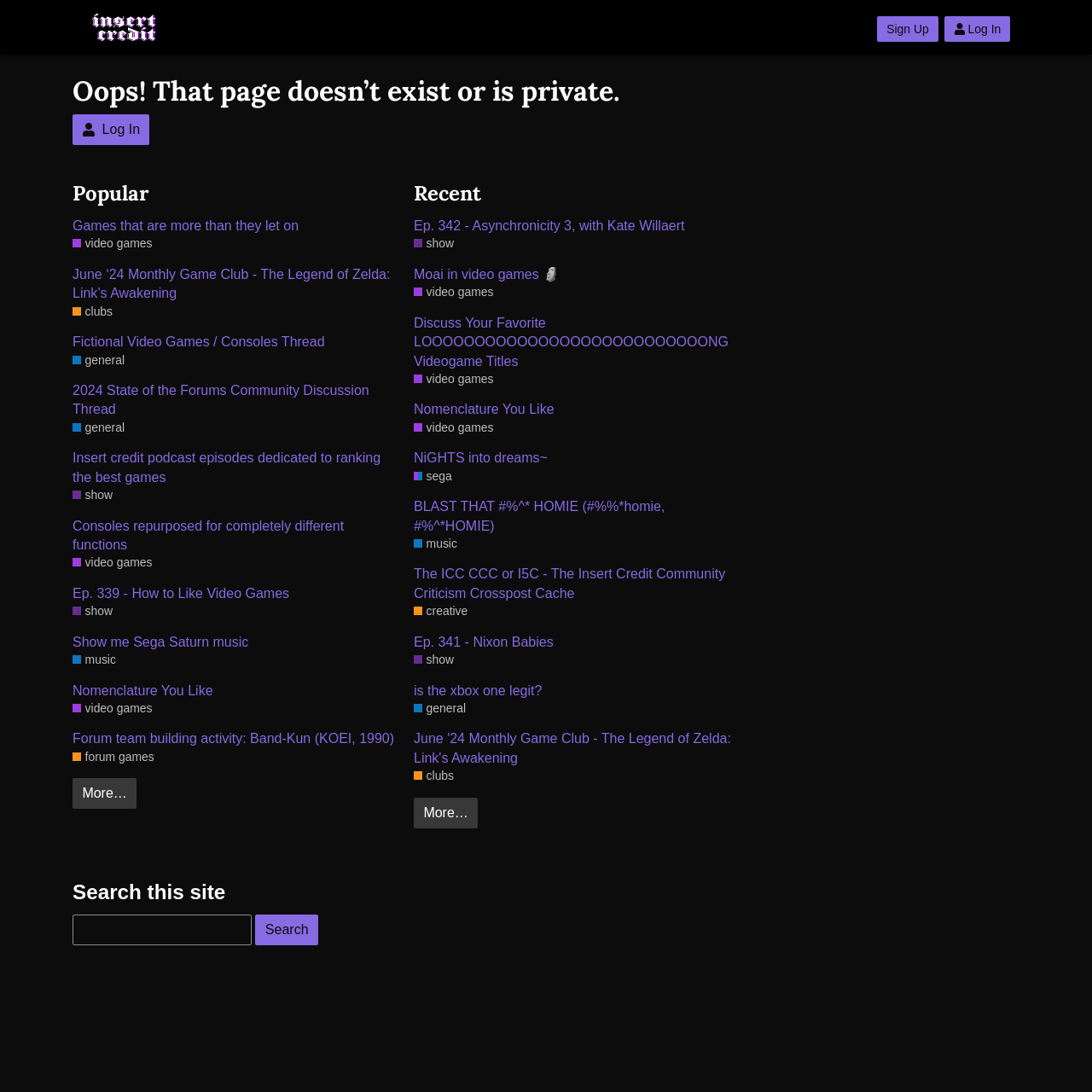Locate the bounding box coordinates of the region to be clicked to comply with the following instruction: "Sign up for an account". The coordinates must be four float numbers between 0 and 1, in the form [left, top, right, bottom].

[0.803, 0.015, 0.859, 0.038]